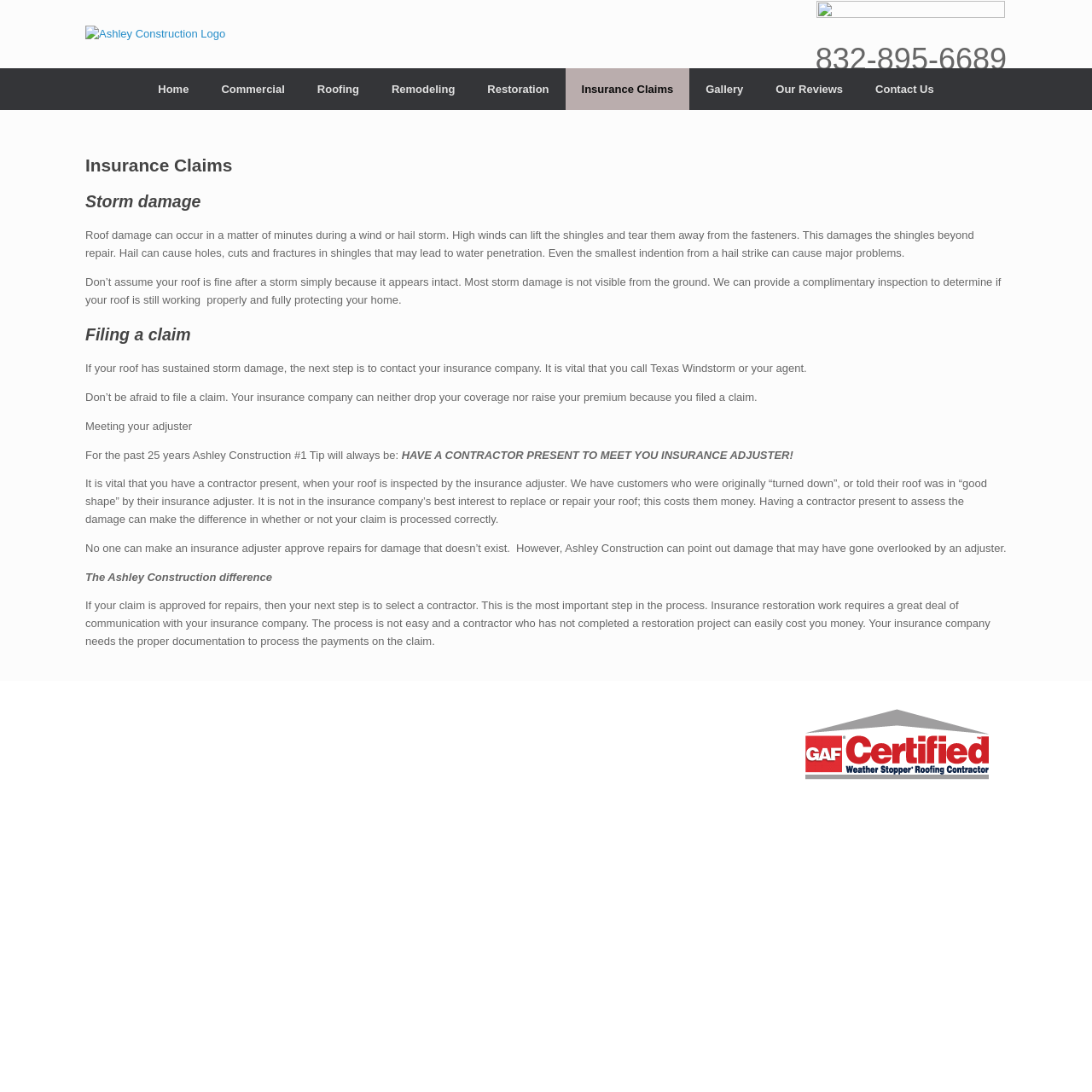Determine the bounding box coordinates for the area that needs to be clicked to fulfill this task: "Click the 'Contact Us' link". The coordinates must be given as four float numbers between 0 and 1, i.e., [left, top, right, bottom].

[0.787, 0.062, 0.87, 0.1]